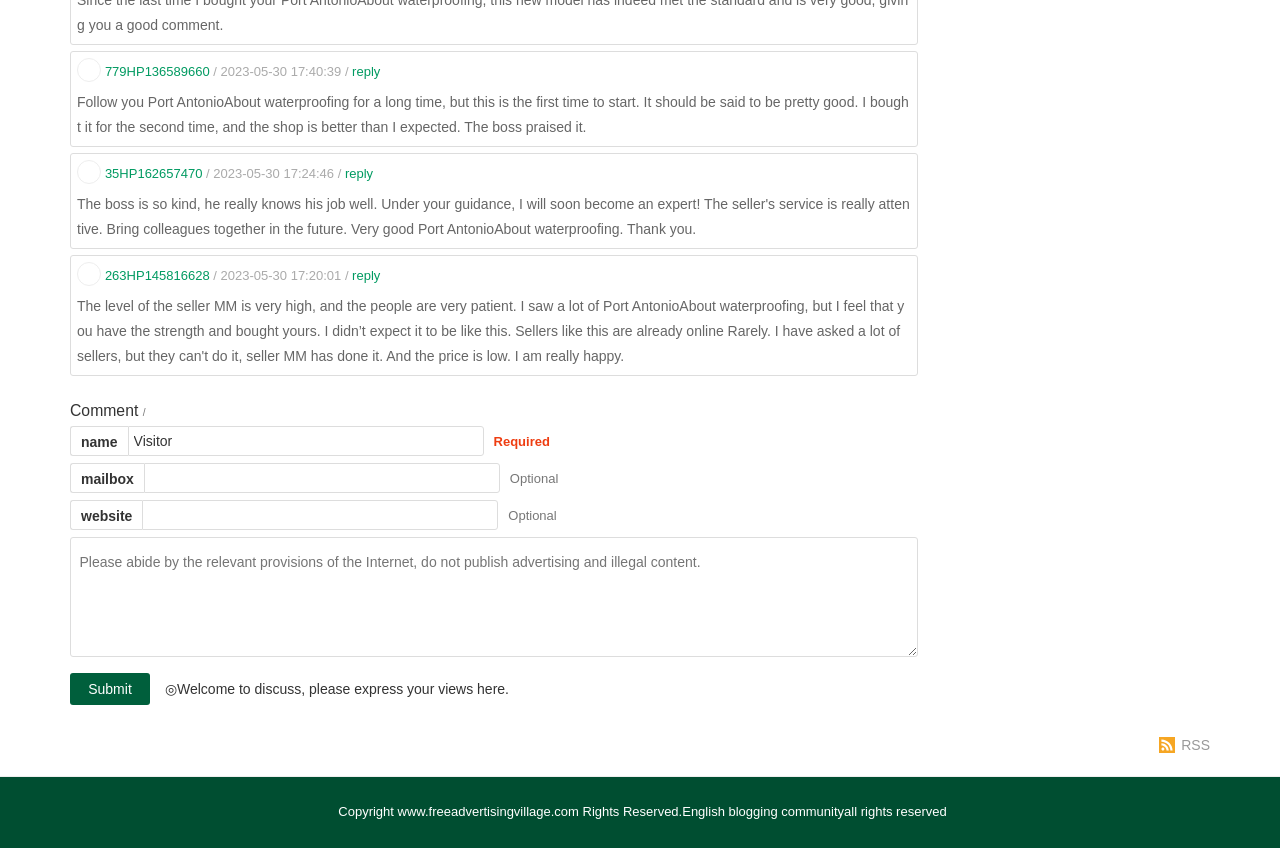Based on the image, please elaborate on the answer to the following question:
What is the function of the button at the bottom of the page?

The button at the bottom of the page is labeled 'Submit', and it is located below a series of textboxes and static texts that appear to be a comment form, suggesting that its function is to submit a comment.